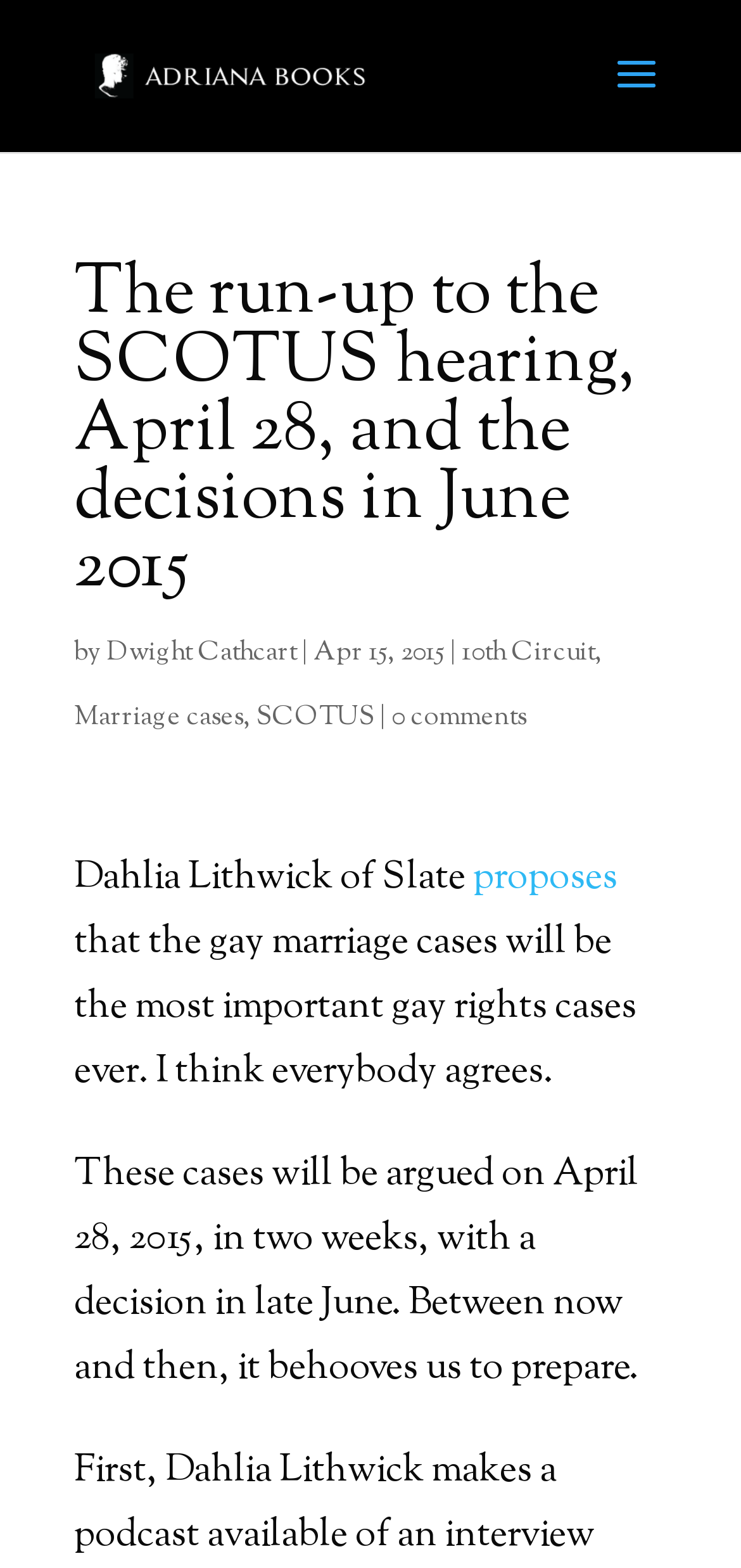Summarize the webpage with intricate details.

The webpage appears to be a blog post or article discussing the significance of gay marriage cases. At the top, there is a heading that reads "The run-up to the SCOTUS hearing, April 28, and the decisions in June 2015" which spans almost the entire width of the page. Below the heading, there is a link to "Dwight Cathcart & Adriana Books" accompanied by an image, positioned on the left side of the page. 

To the right of the image, there is a line of text that includes the author's name "Dwight Cathcart" and the date "Apr 15, 2015". Further to the right, there are links to "10th Circuit", "Marriage cases", and "SCOTUS", separated by vertical lines. 

Below this line, there is a paragraph of text that mentions Dahlia Lithwick of Slate, who proposes that the gay marriage cases will be the most important gay rights cases ever. The text continues to explain that these cases will be argued on April 28, 2015, and a decision is expected in late June. The author encourages readers to prepare for the upcoming events.